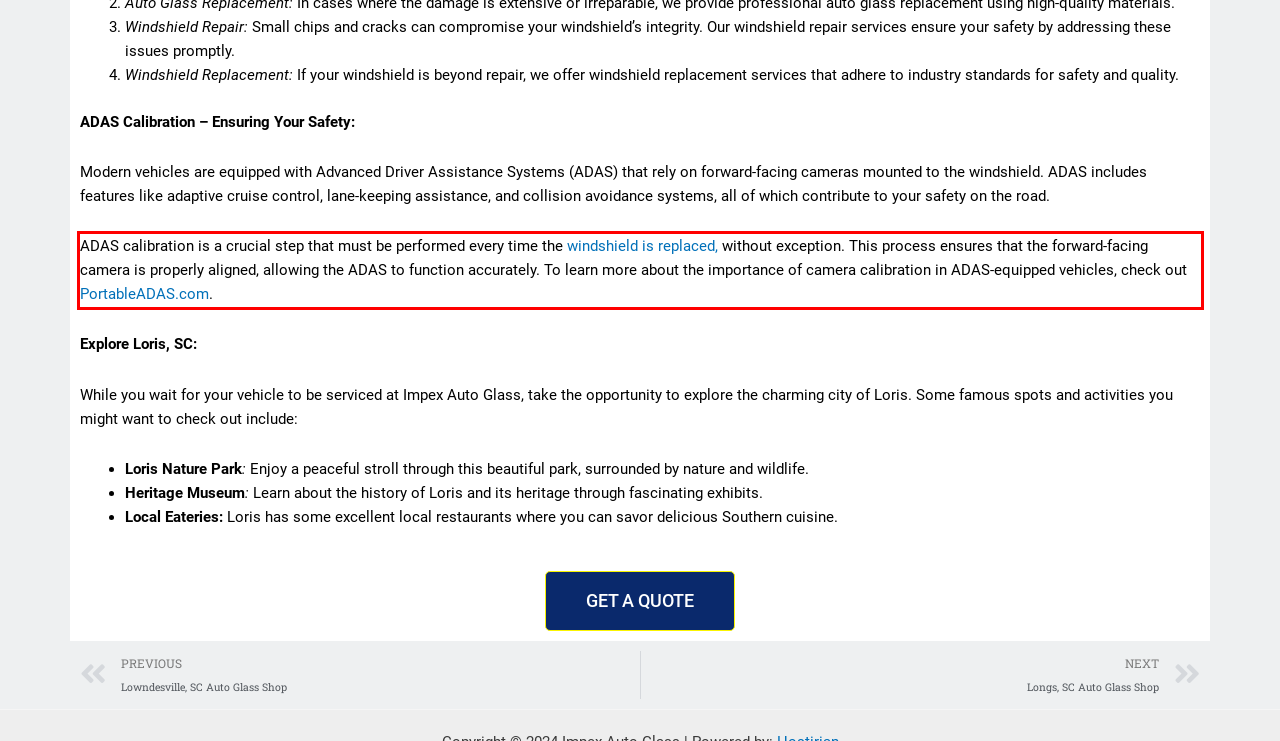Locate the red bounding box in the provided webpage screenshot and use OCR to determine the text content inside it.

ADAS calibration is a crucial step that must be performed every time the windshield is replaced, without exception. This process ensures that the forward-facing camera is properly aligned, allowing the ADAS to function accurately. To learn more about the importance of camera calibration in ADAS-equipped vehicles, check out PortableADAS.com.